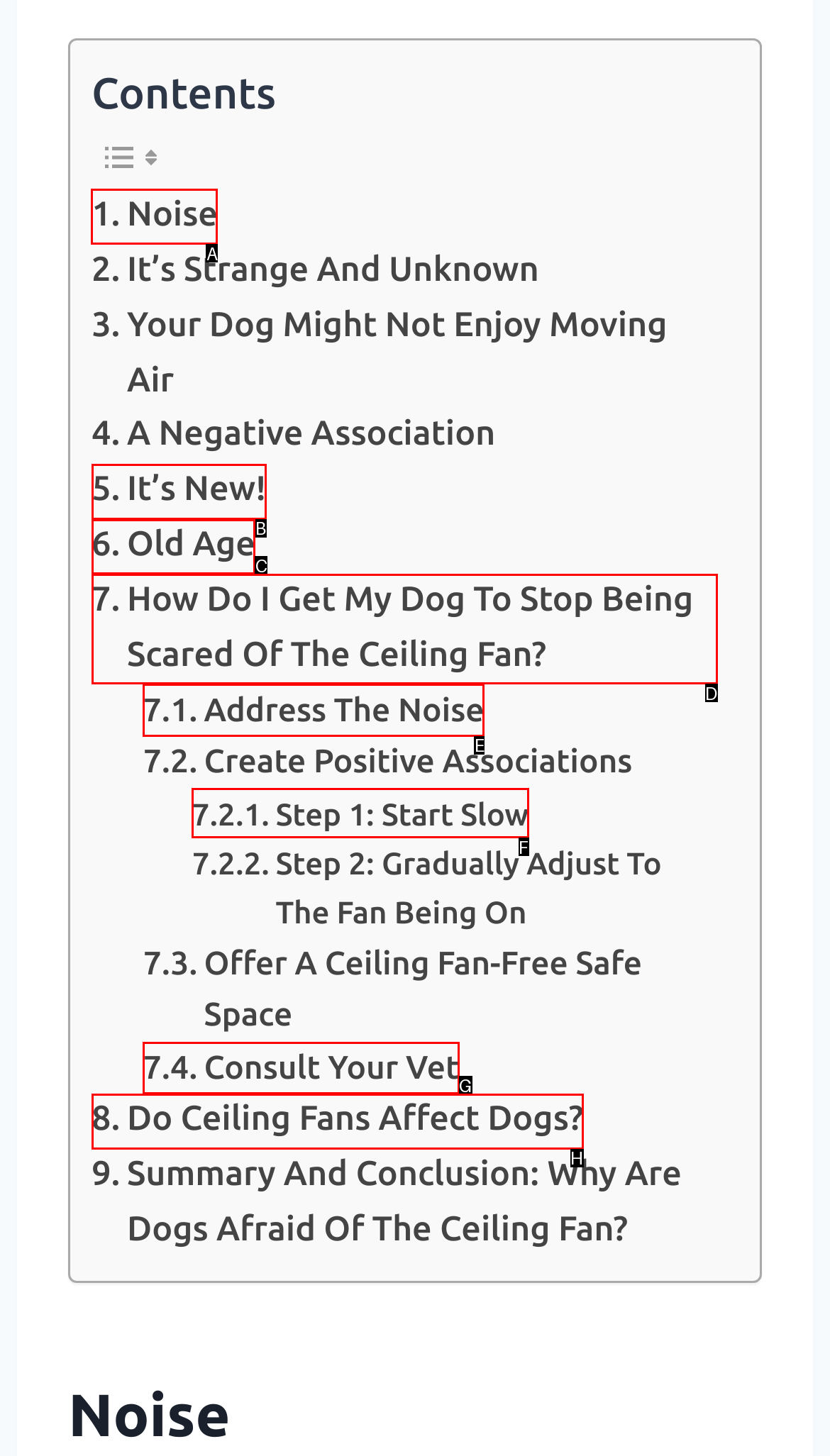Point out which HTML element you should click to fulfill the task: Click on 'Noise'.
Provide the option's letter from the given choices.

A